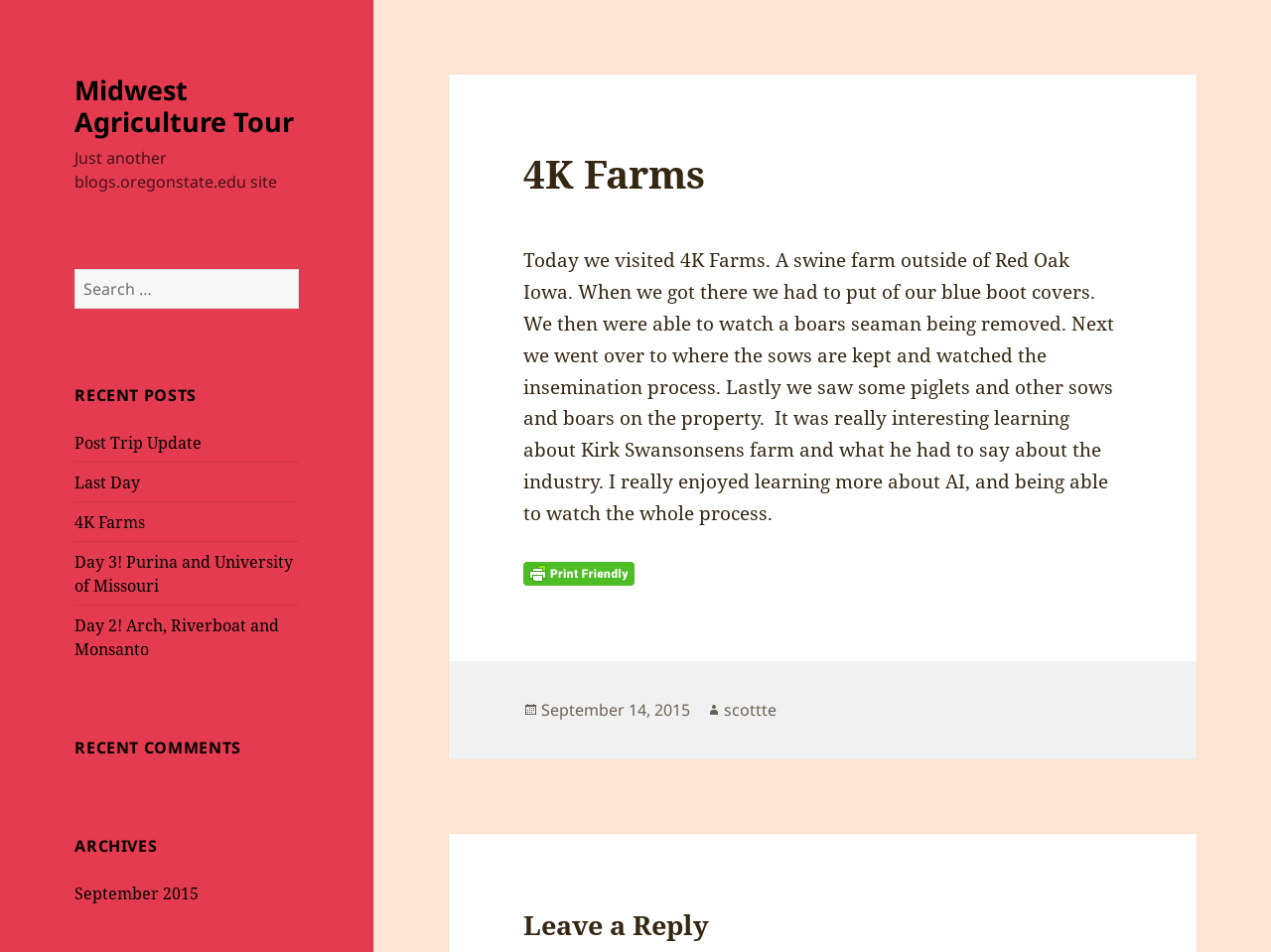What is the date of the post?
Please respond to the question thoroughly and include all relevant details.

The footer section of the webpage contains a link to the date of the post, 'September 14, 2015', which is displayed as a link.